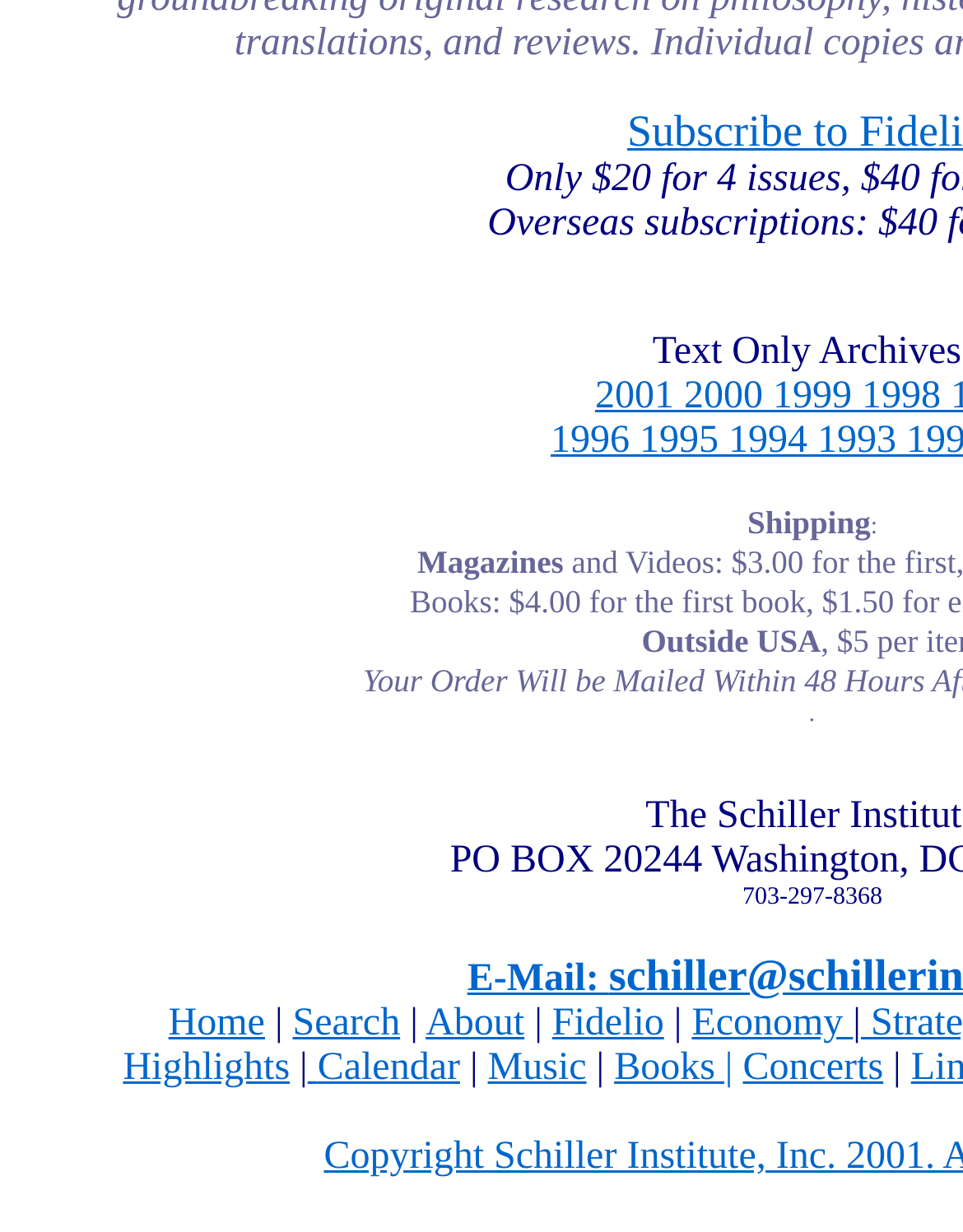Determine the bounding box coordinates of the clickable region to execute the instruction: "go to About page". The coordinates should be four float numbers between 0 and 1, denoted as [left, top, right, bottom].

[0.442, 0.814, 0.545, 0.848]